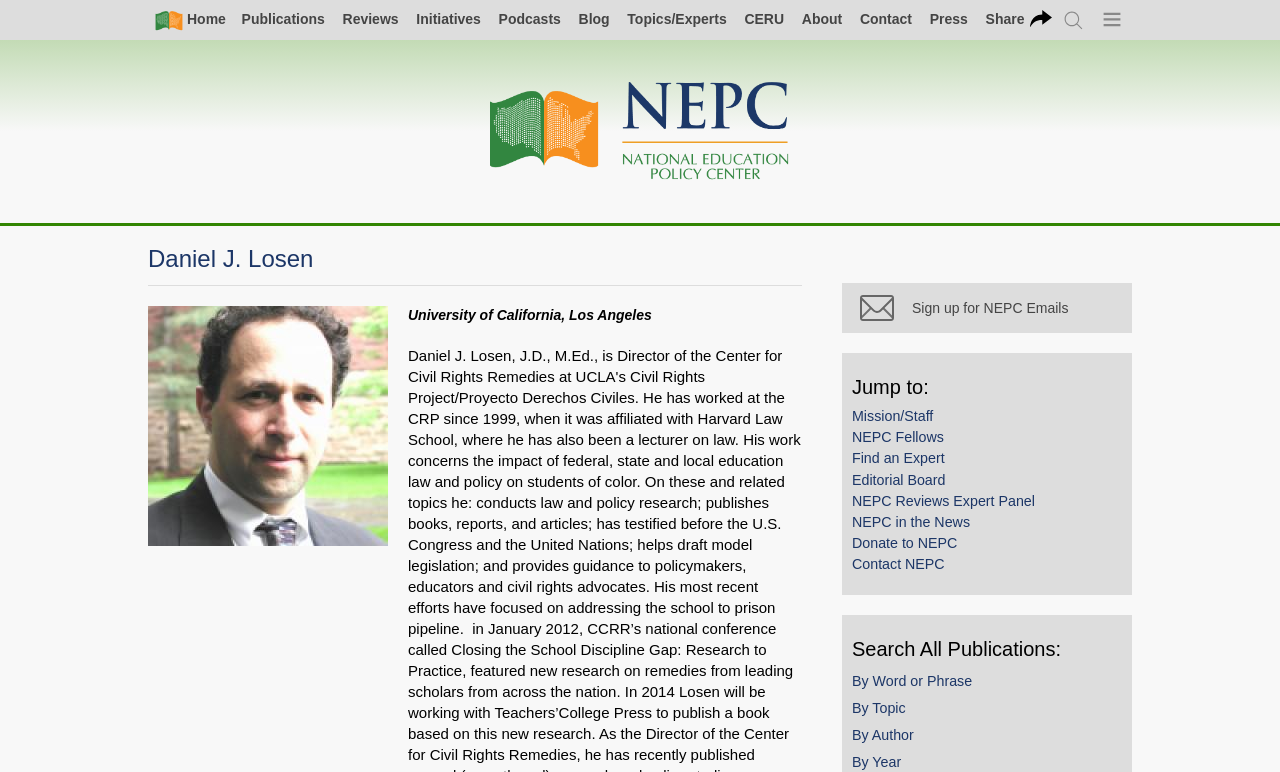Please determine the bounding box coordinates for the element with the description: "NEPC Reviews Expert Panel".

[0.666, 0.636, 0.877, 0.663]